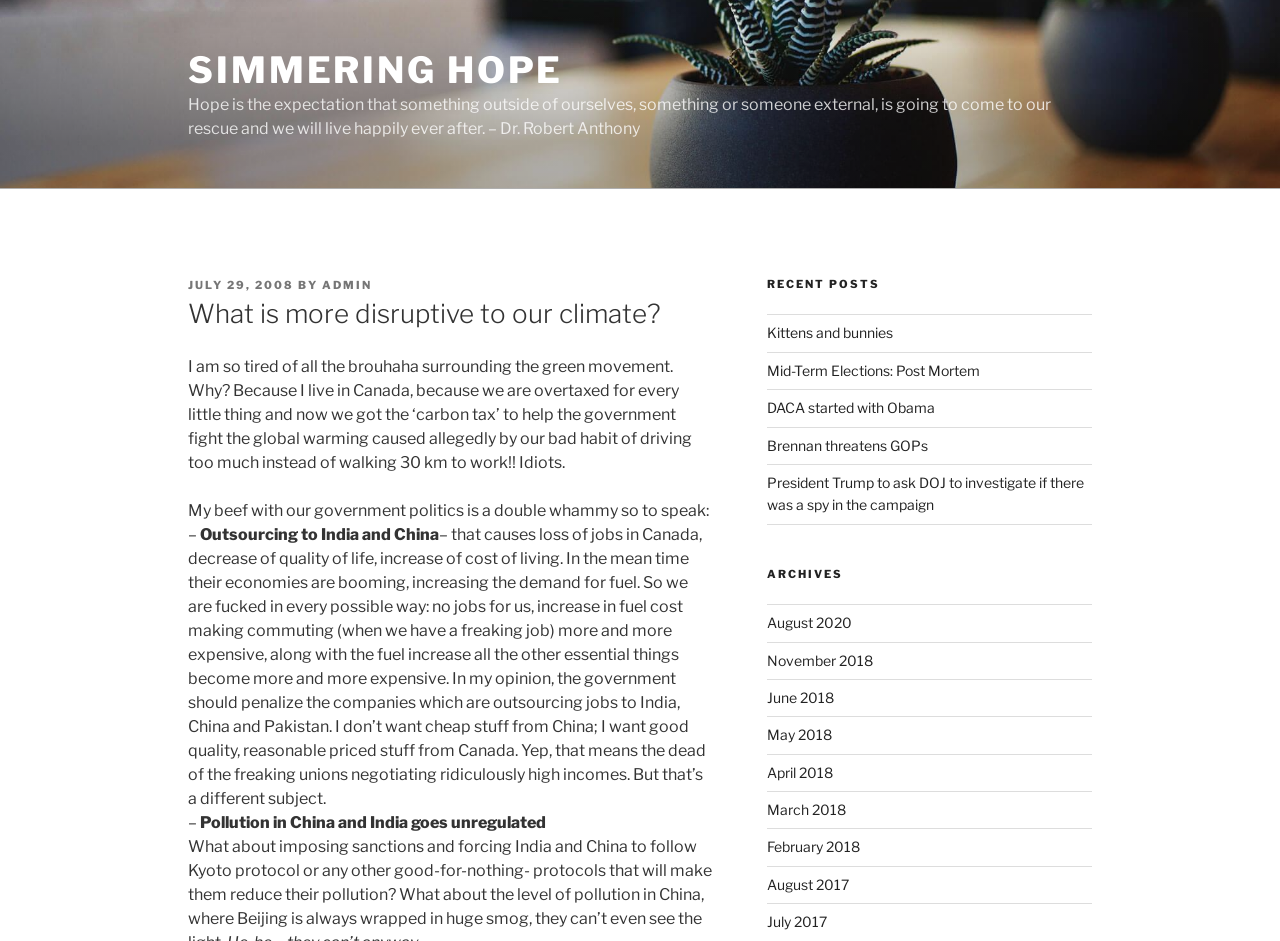Locate the bounding box coordinates of the element's region that should be clicked to carry out the following instruction: "Download the PDF". The coordinates need to be four float numbers between 0 and 1, i.e., [left, top, right, bottom].

None